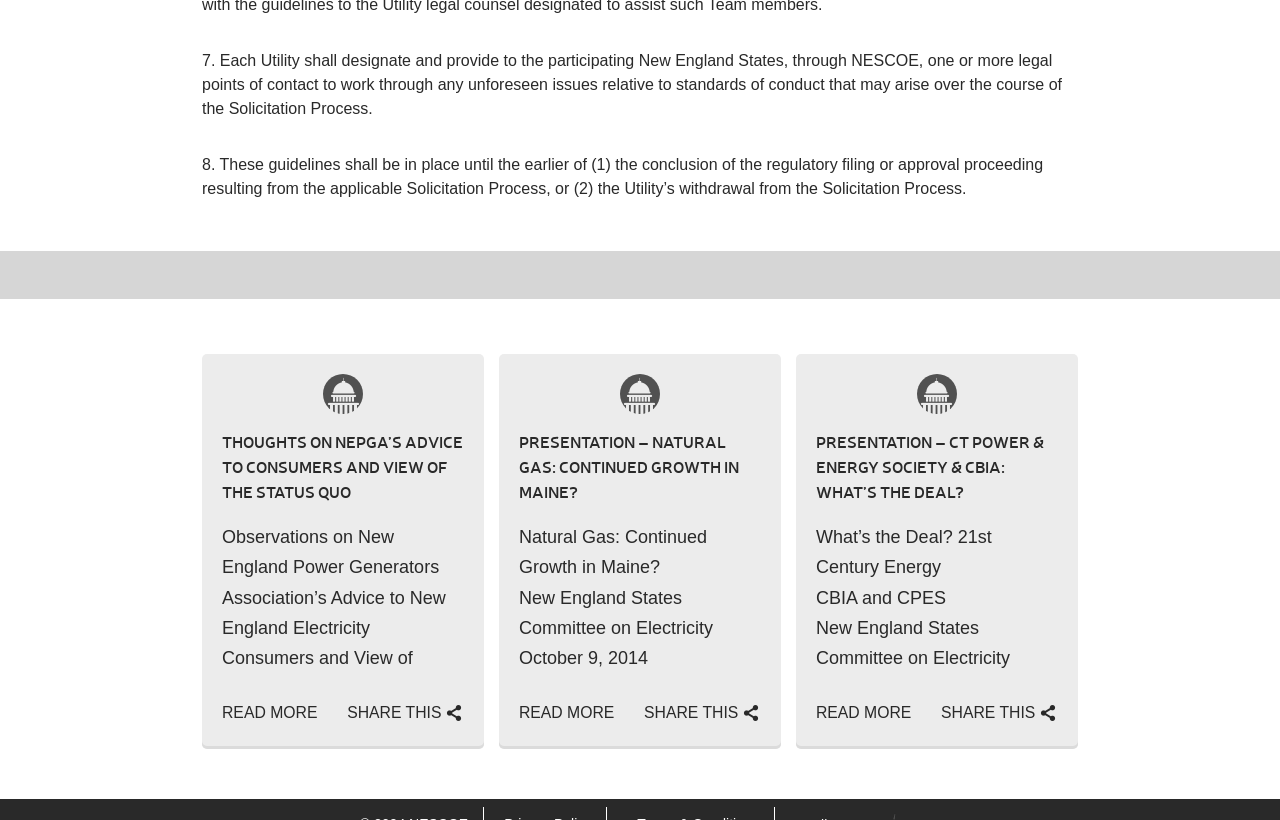Please find the bounding box coordinates of the section that needs to be clicked to achieve this instruction: "Read more about PRESENTATION – CT POWER & ENERGY SOCIETY & CBIA: WHAT’S THE DEAL?".

[0.637, 0.859, 0.712, 0.88]